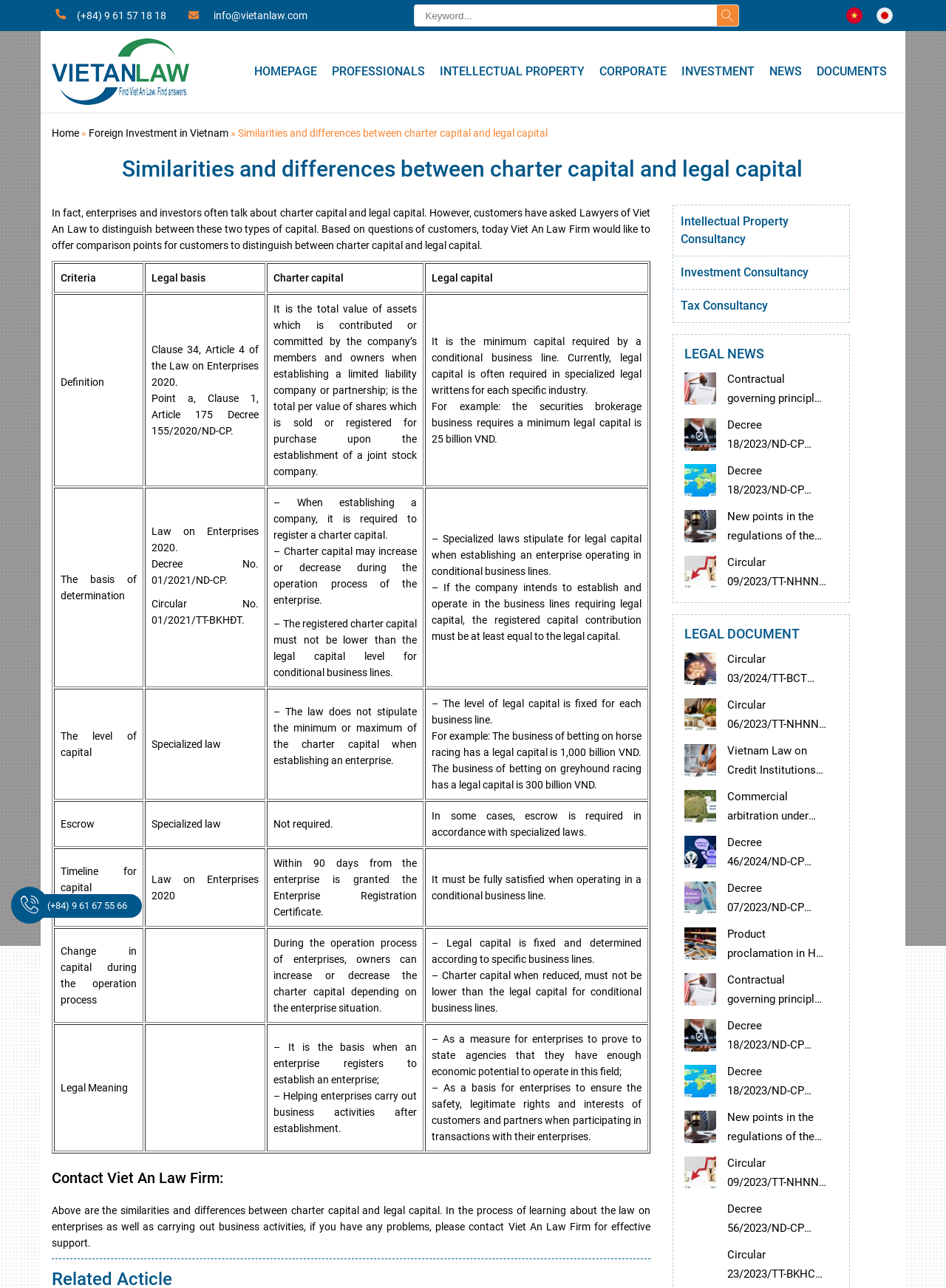What is the minimum legal capital required for the business of betting on horse racing?
Answer the question with detailed information derived from the image.

According to the table on the webpage, the minimum legal capital required for the business of betting on horse racing is 1,000 billion VND. This information can be found in the table under the 'Legal capital' column.